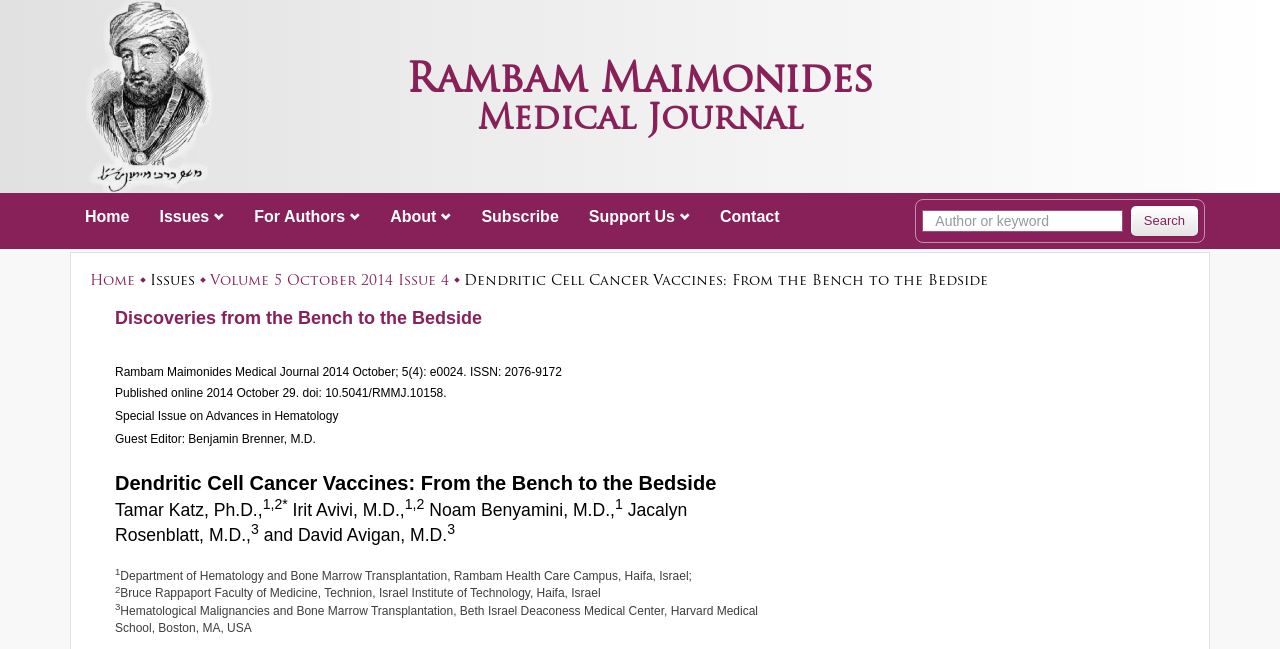With reference to the image, please provide a detailed answer to the following question: What is the name of the medical journal?

The question asks for the name of the medical journal. By looking at the webpage, we can see that the title of the webpage is 'Dendritic Cell Cancer Vaccines: From the Bench to the Bedside | Rambam Maimonides Medical Journal'. The second part of the title, 'Rambam Maimonides Medical Journal', is the name of the medical journal.